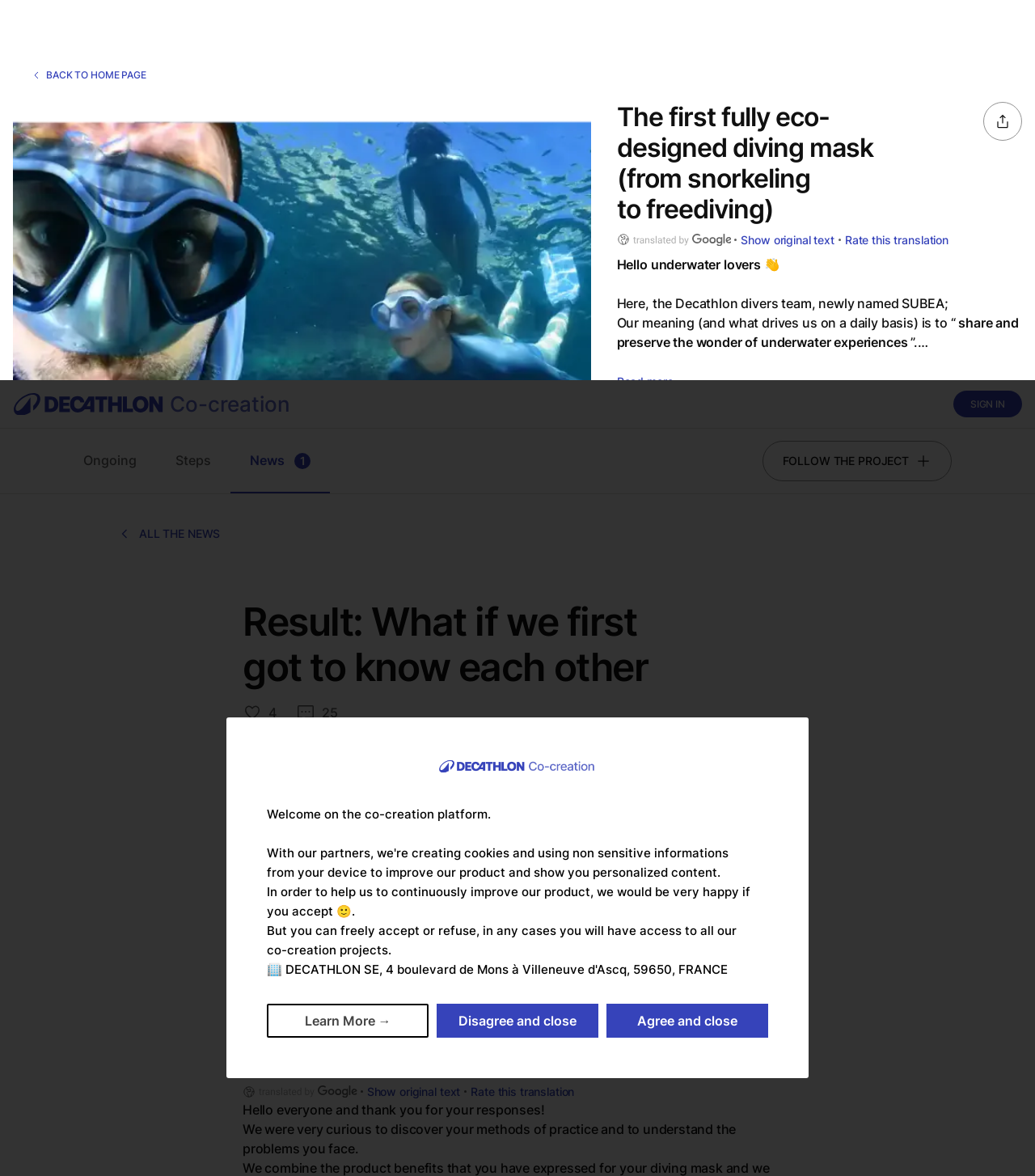Please specify the bounding box coordinates for the clickable region that will help you carry out the instruction: "Click the 'SIGN IN' button".

[0.921, 0.009, 0.988, 0.032]